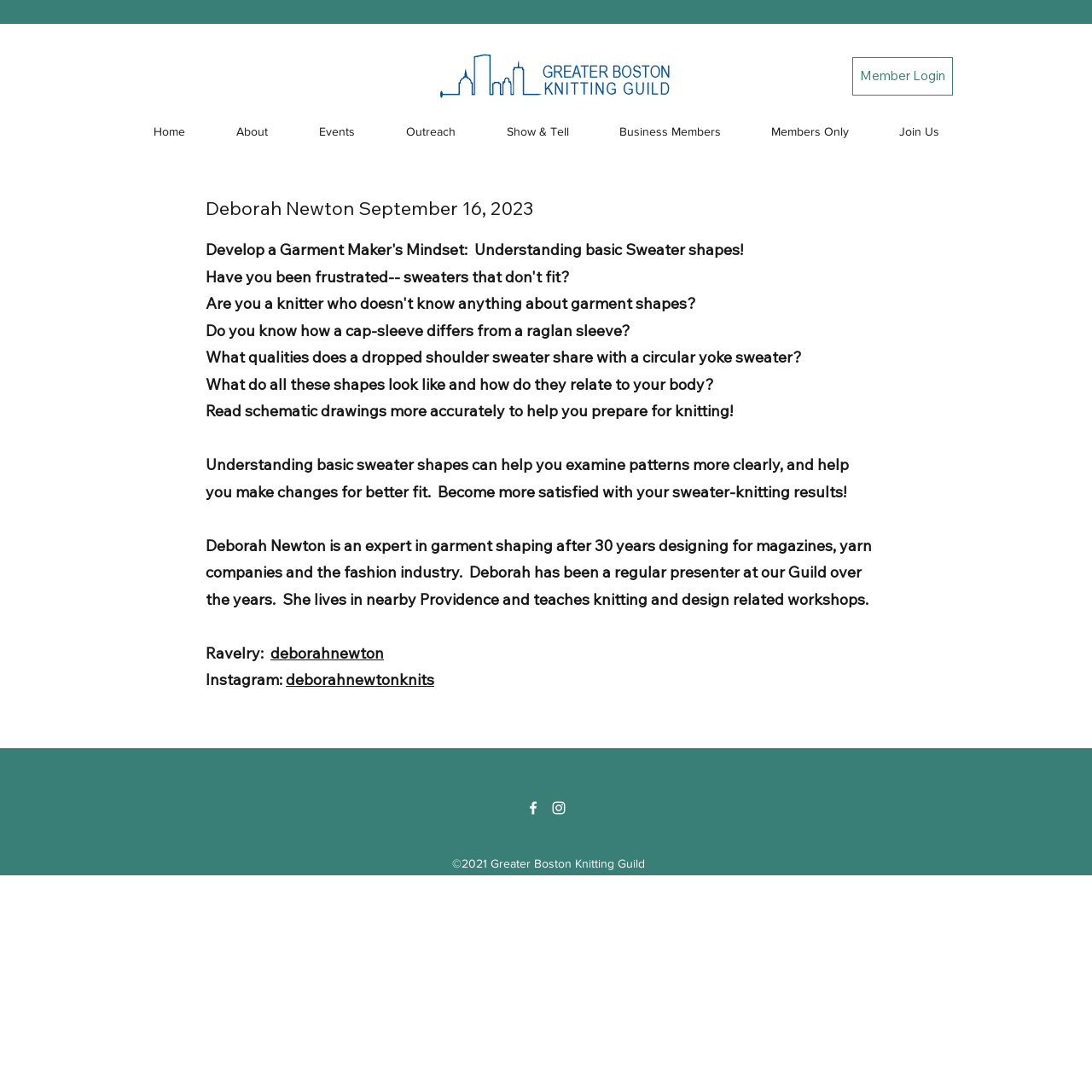Please specify the bounding box coordinates of the clickable section necessary to execute the following command: "Click the GBKG Logo".

[0.403, 0.049, 0.615, 0.091]